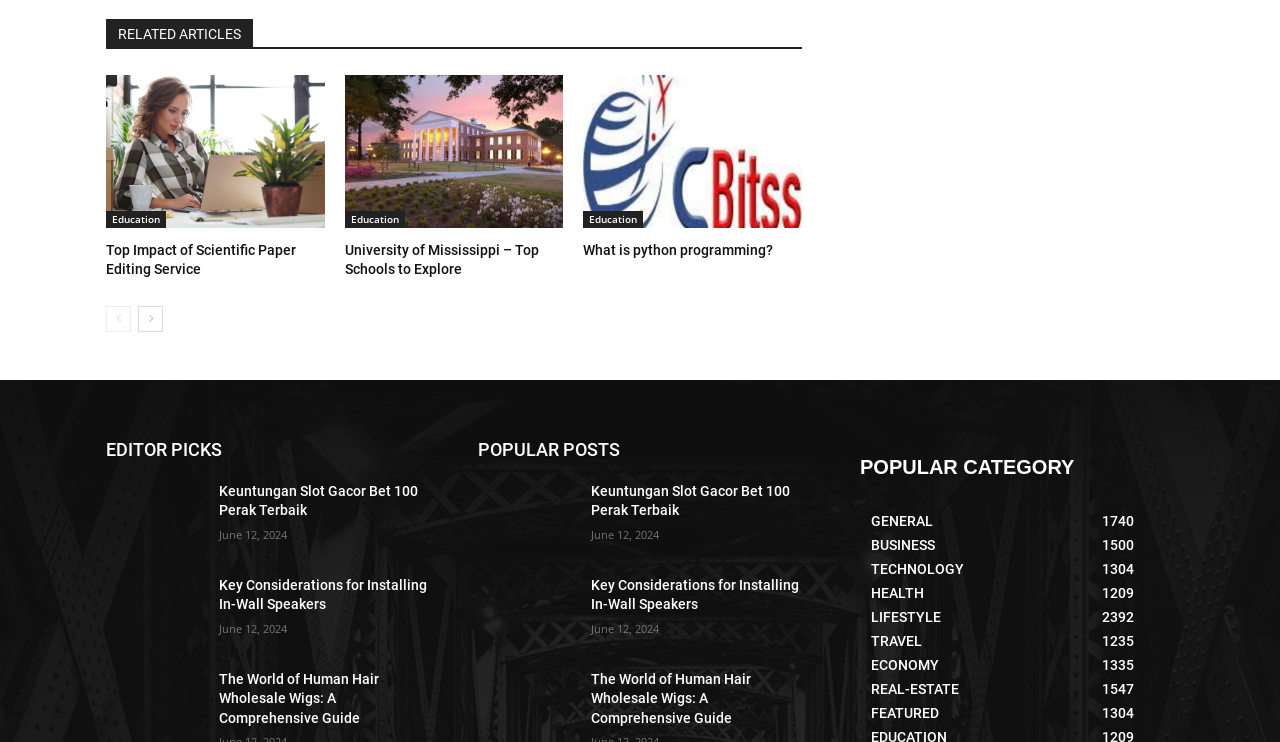What is the category of the article 'Top Impact of Scientific Paper Editing Service'?
Respond with a short answer, either a single word or a phrase, based on the image.

Education